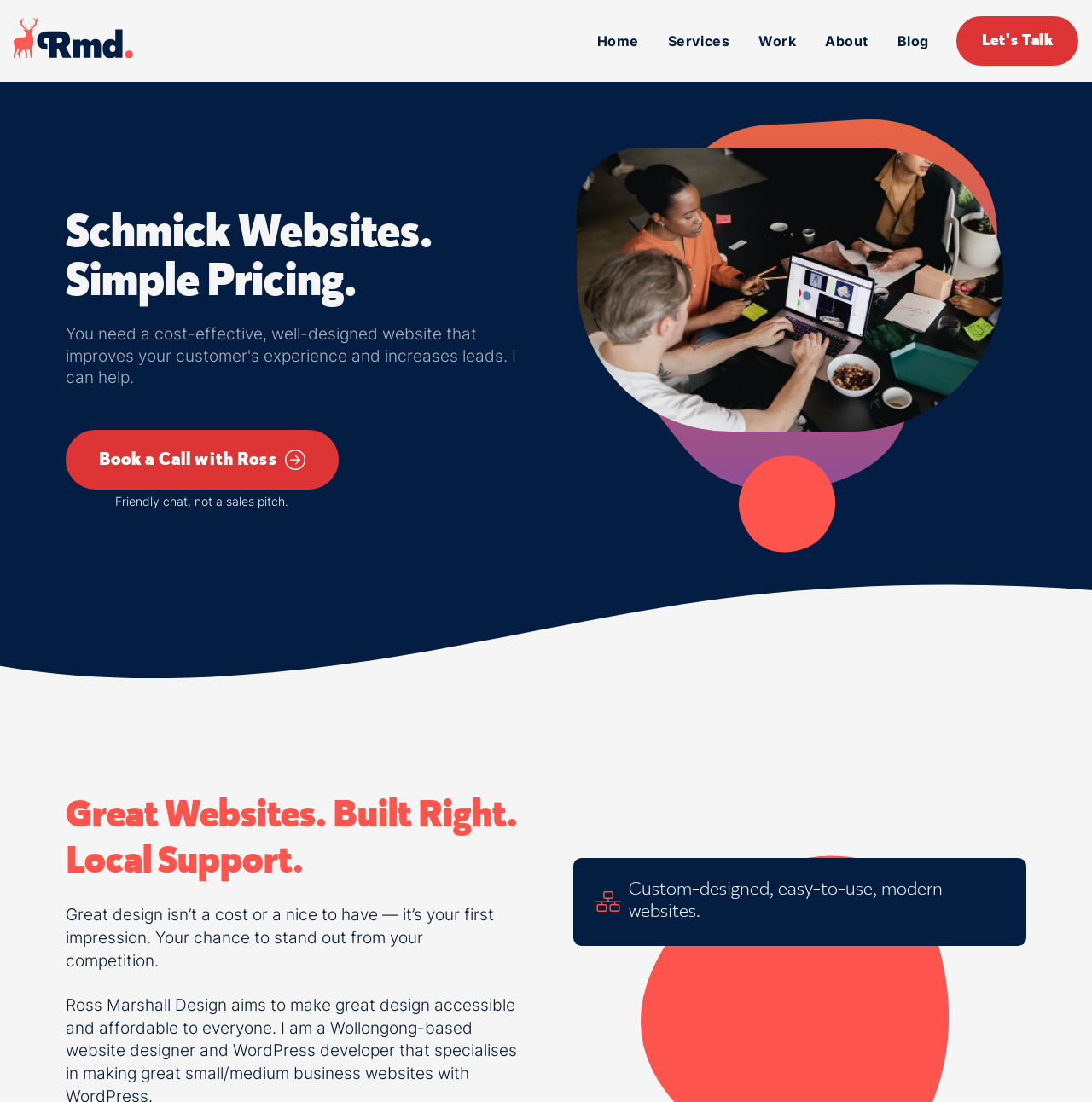Please find the bounding box for the following UI element description. Provide the coordinates in (top-left x, top-left y, bottom-right x, bottom-right y) format, with values between 0 and 1: Let's Talk

[0.876, 0.015, 0.988, 0.06]